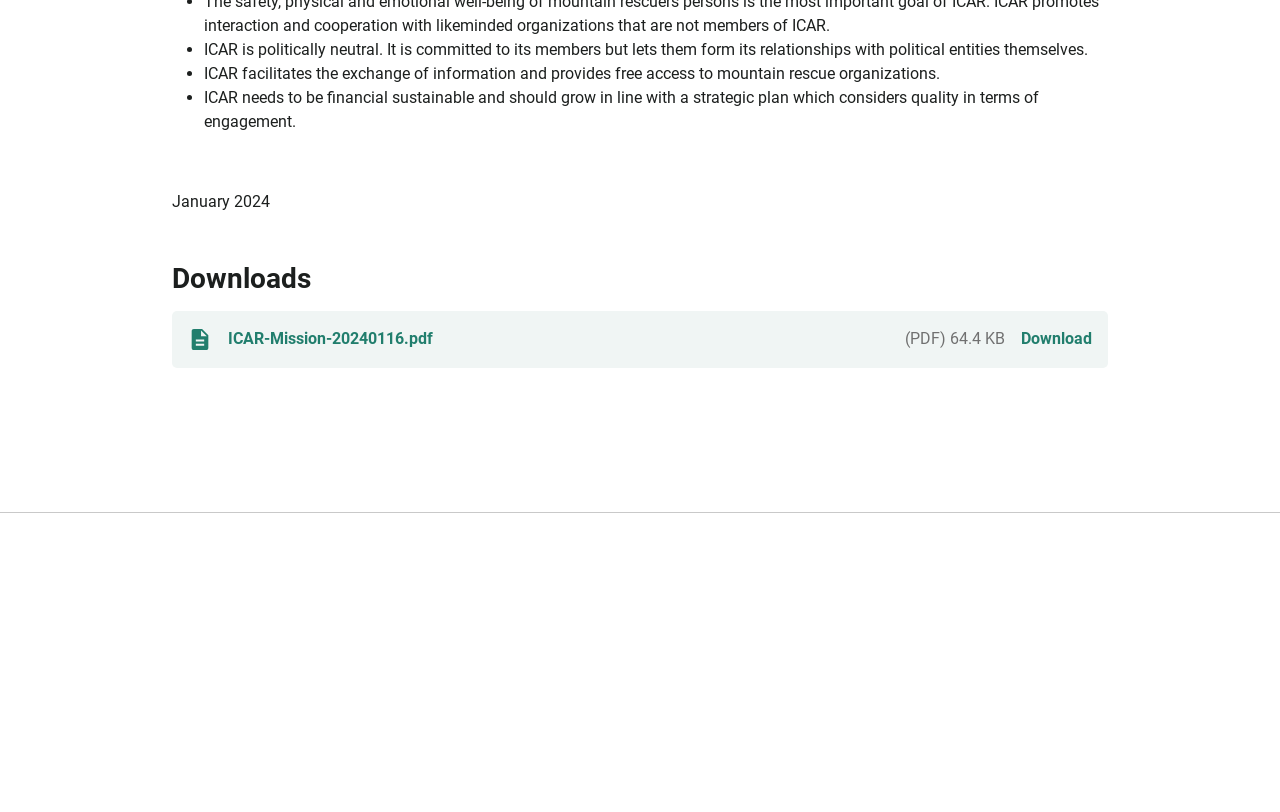Can you specify the bounding box coordinates of the area that needs to be clicked to fulfill the following instruction: "Download the ICAR-Mission-20240116.pdf file"?

[0.166, 0.383, 0.682, 0.452]